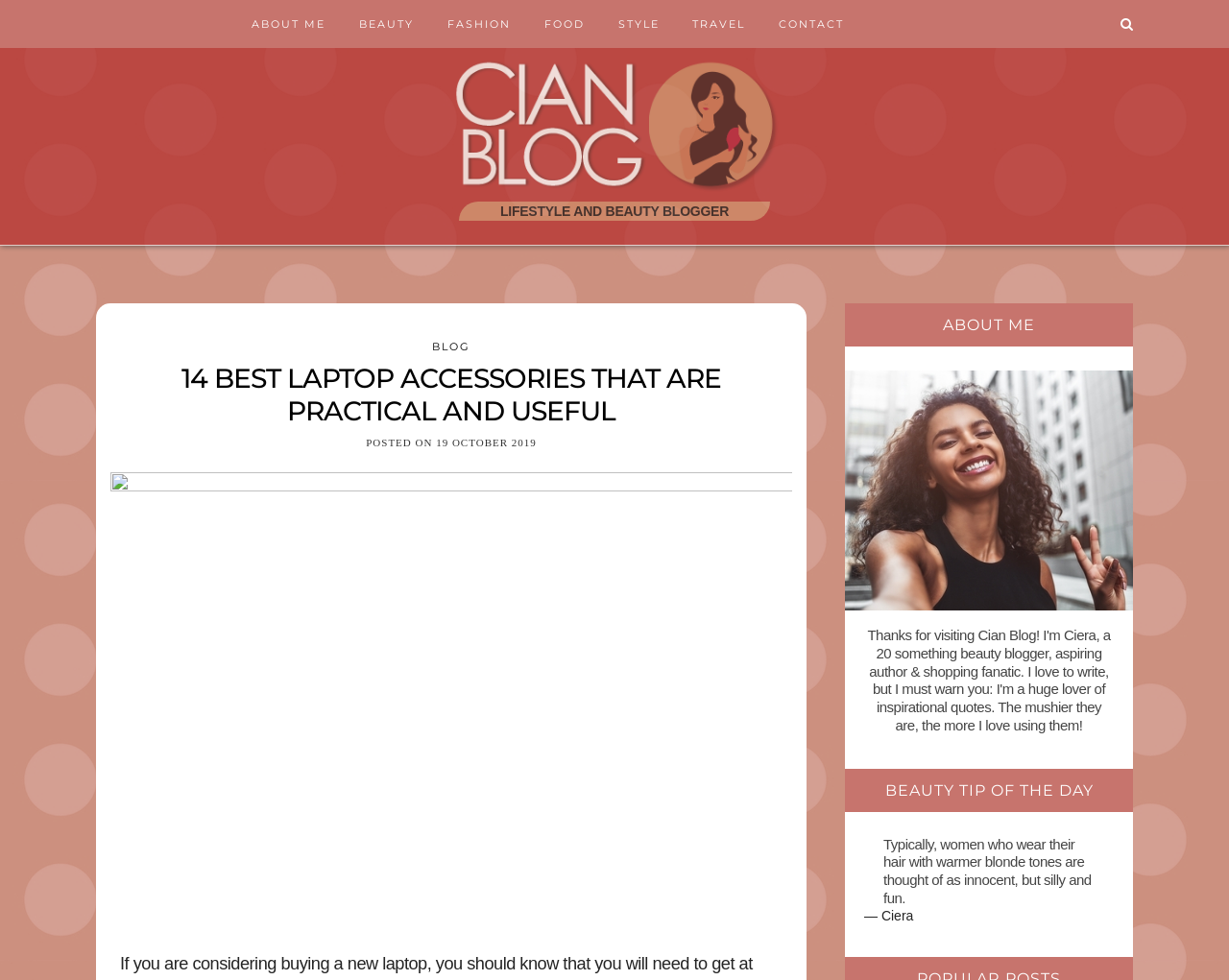Please locate the bounding box coordinates for the element that should be clicked to achieve the following instruction: "go to home page". Ensure the coordinates are given as four float numbers between 0 and 1, i.e., [left, top, right, bottom].

[0.363, 0.117, 0.637, 0.135]